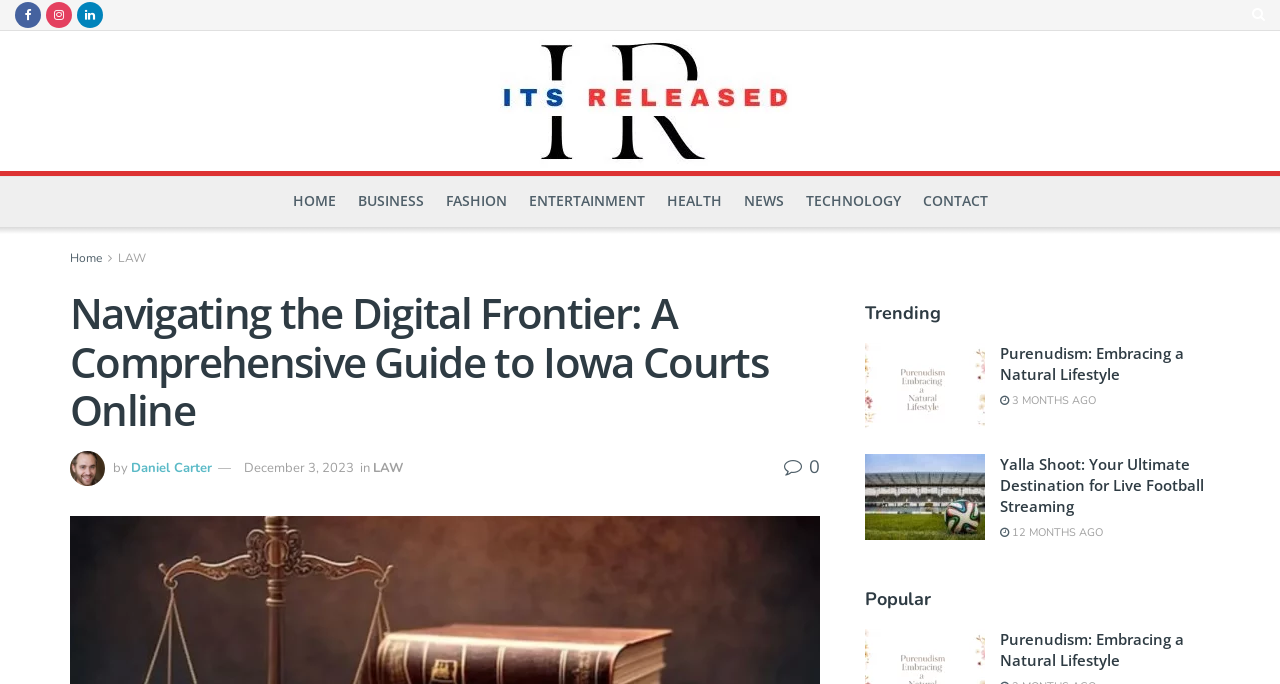What is the position of the link 'HOME'?
Provide a short answer using one word or a brief phrase based on the image.

Top left